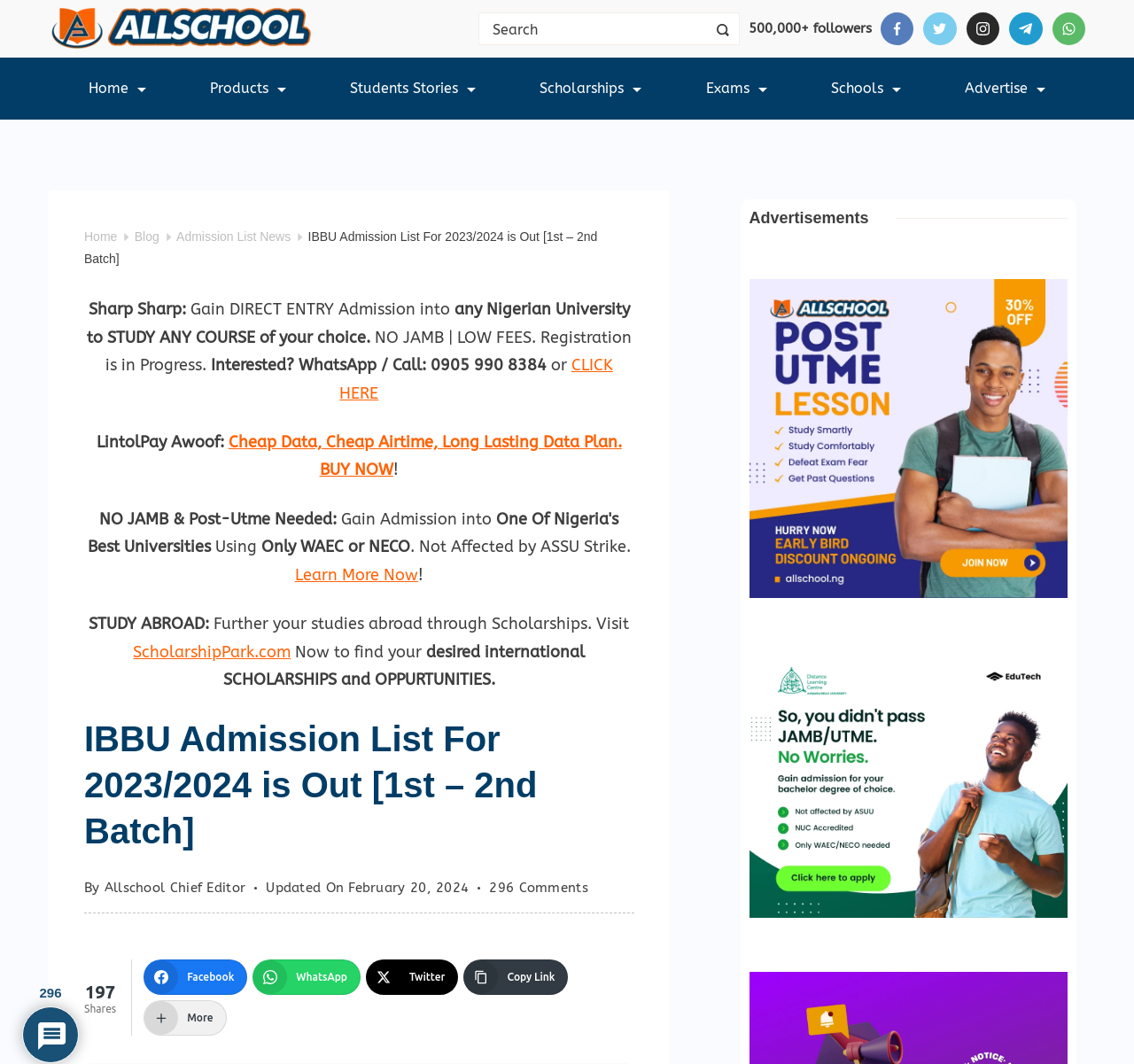Please pinpoint the bounding box coordinates for the region I should click to adhere to this instruction: "Learn more about admission".

[0.26, 0.531, 0.369, 0.55]